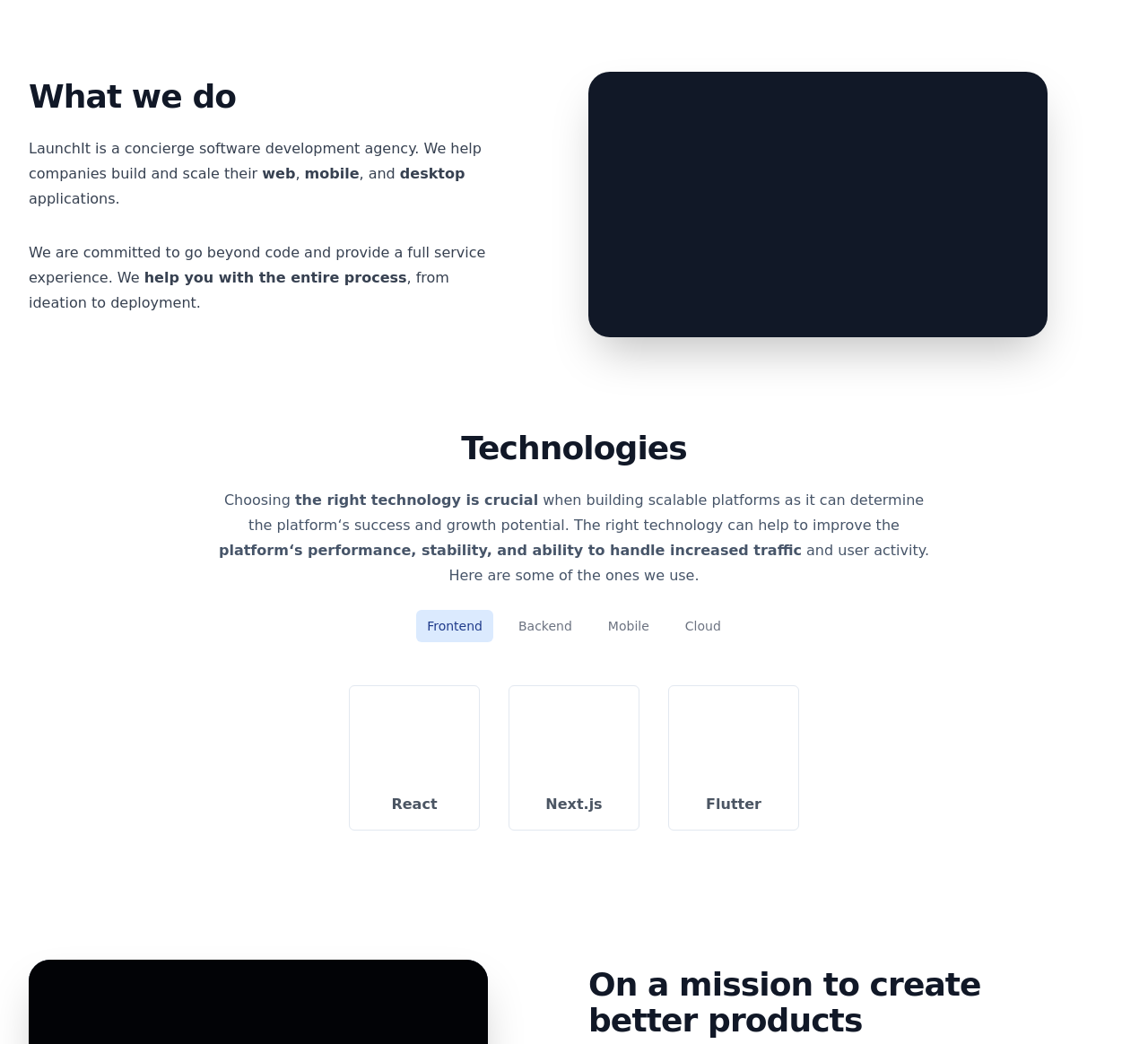Reply to the question with a single word or phrase:
What is crucial when building scalable platforms?

Choosing the right technology